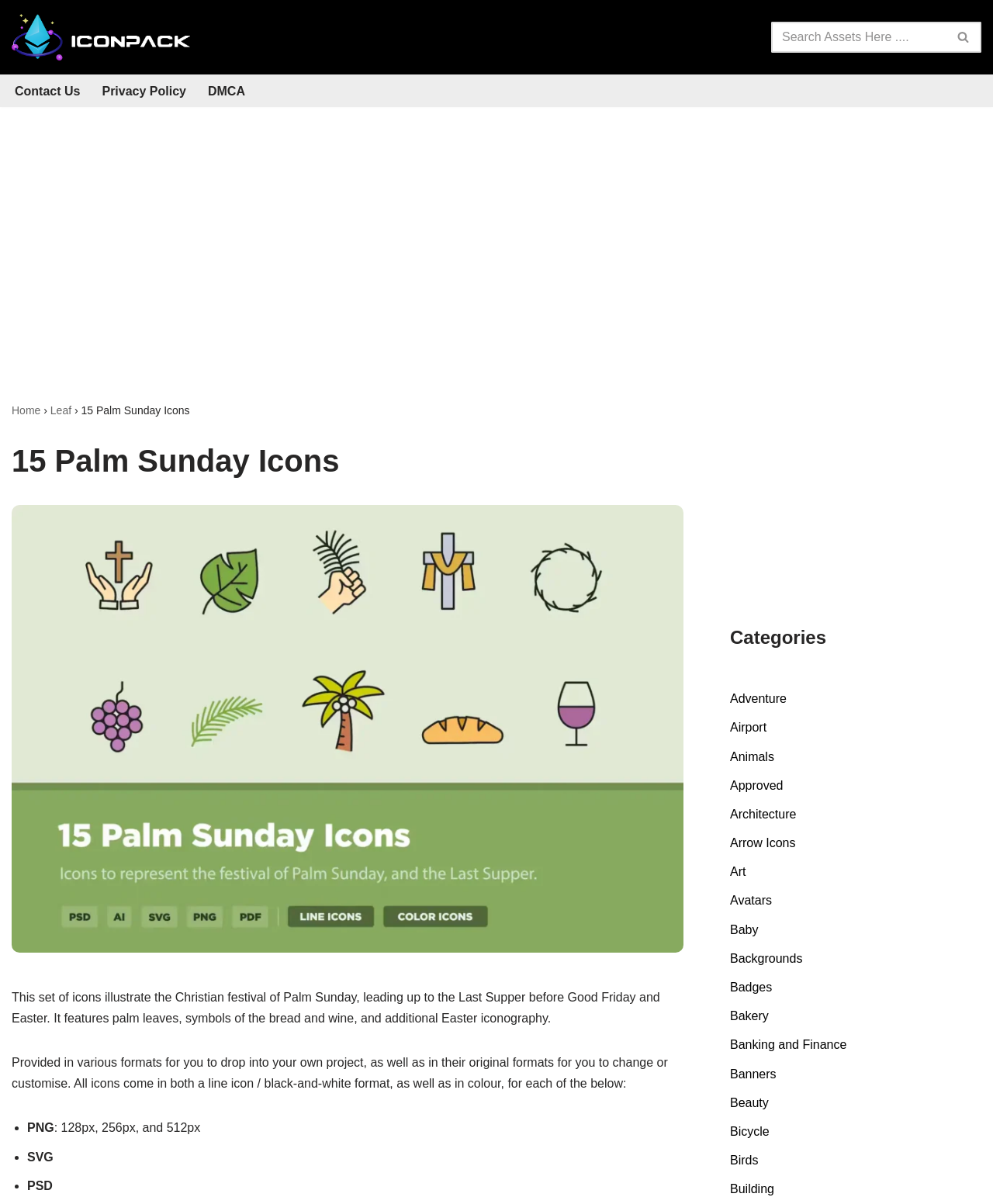Please locate the clickable area by providing the bounding box coordinates to follow this instruction: "View categories".

[0.735, 0.521, 0.988, 0.539]